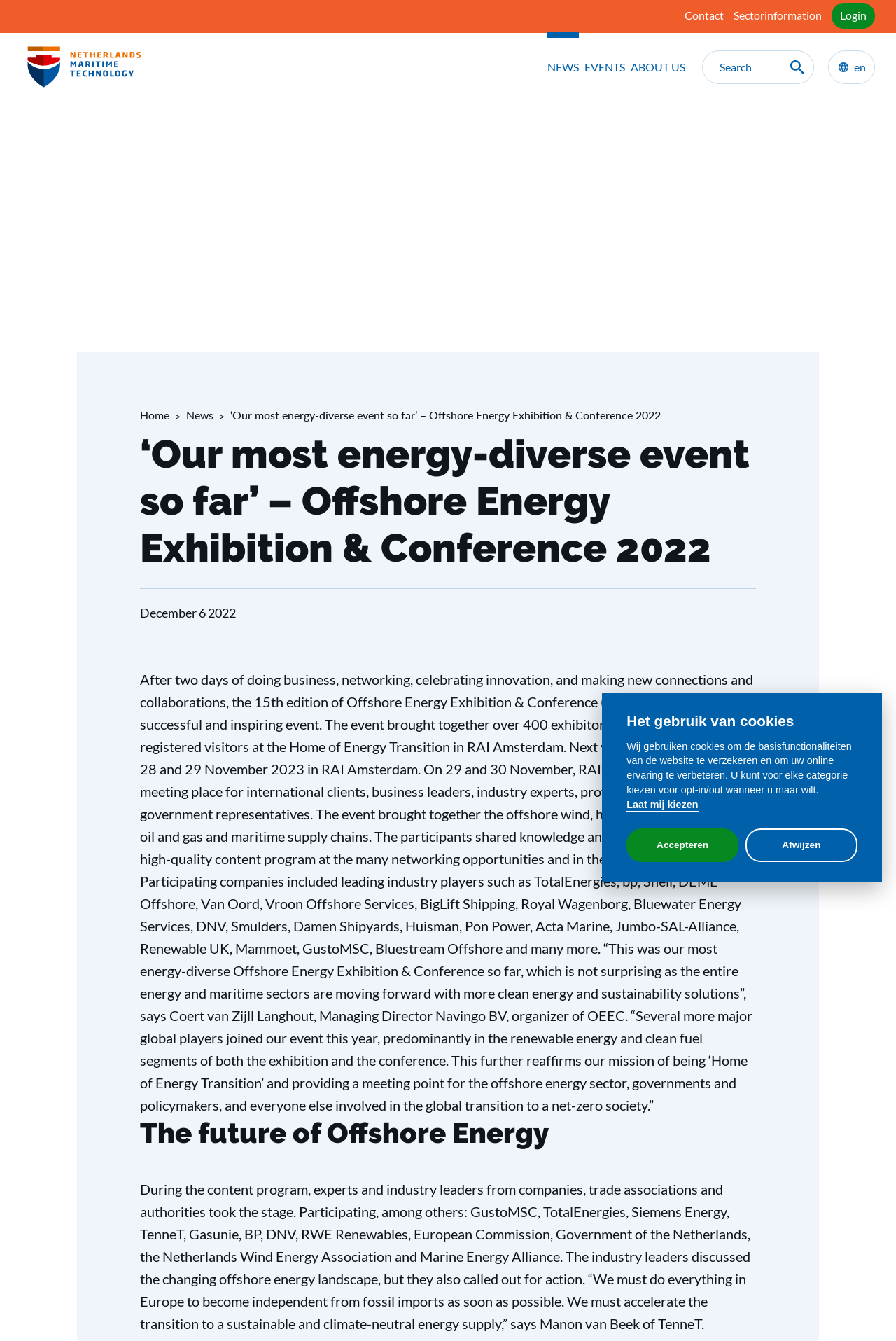Determine the bounding box coordinates for the clickable element to execute this instruction: "Click ABOUT US". Provide the coordinates as four float numbers between 0 and 1, i.e., [left, top, right, bottom].

[0.701, 0.037, 0.768, 0.063]